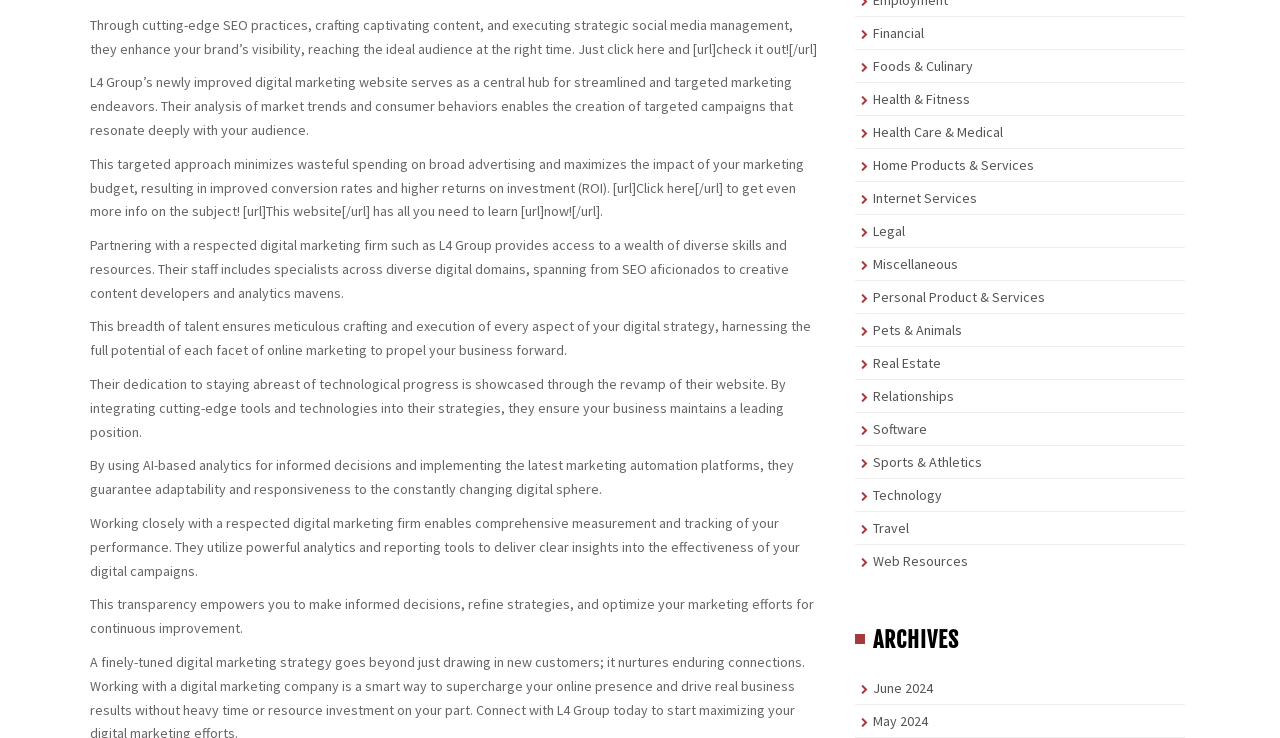Identify the bounding box coordinates for the UI element described as: "Health Care & Medical". The coordinates should be provided as four floats between 0 and 1: [left, top, right, bottom].

[0.682, 0.167, 0.784, 0.191]